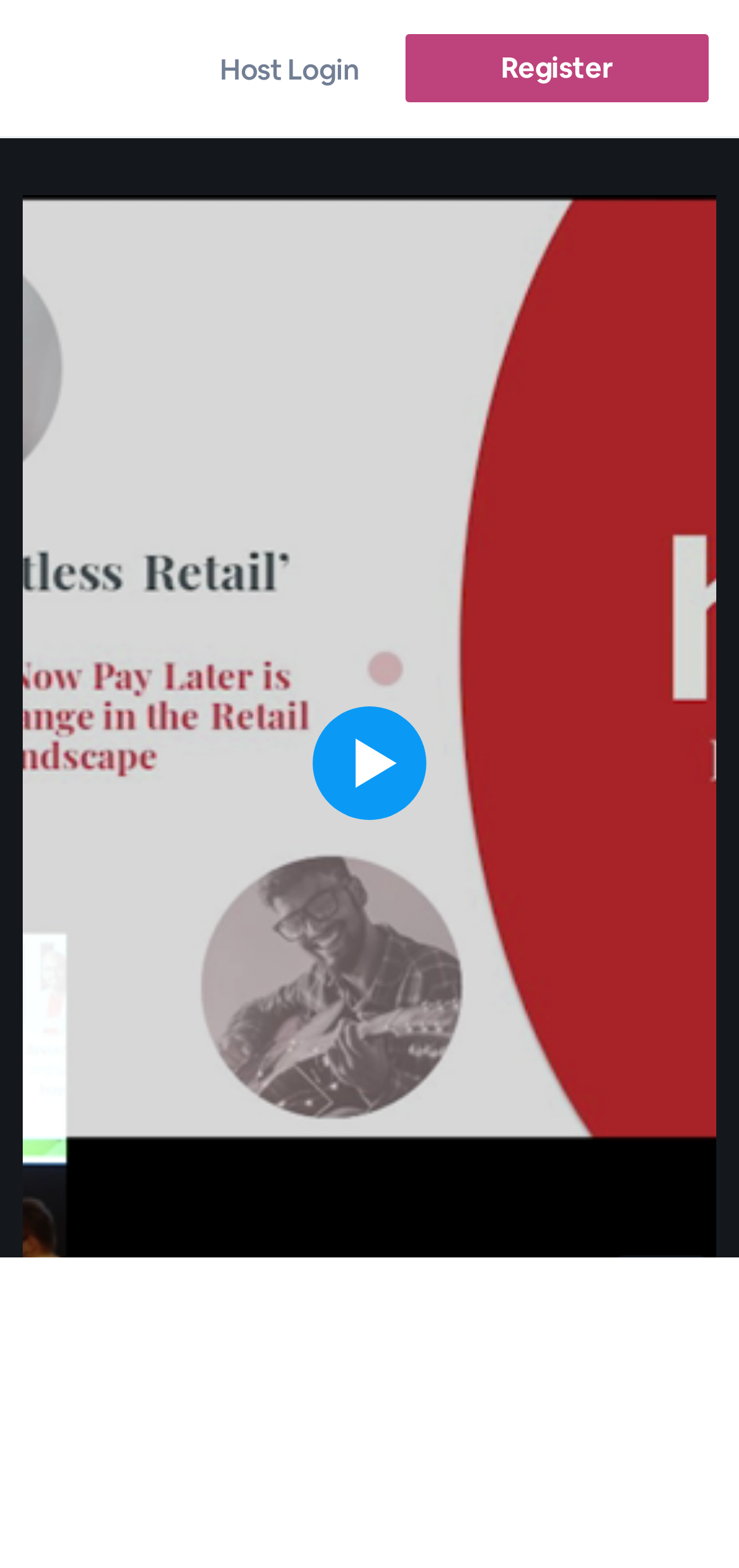What is the time displayed on the webpage?
Offer a detailed and exhaustive answer to the question.

The generic element with the text '00:00' is likely a timer or a clock, indicating that the time displayed on the webpage is 00:00.